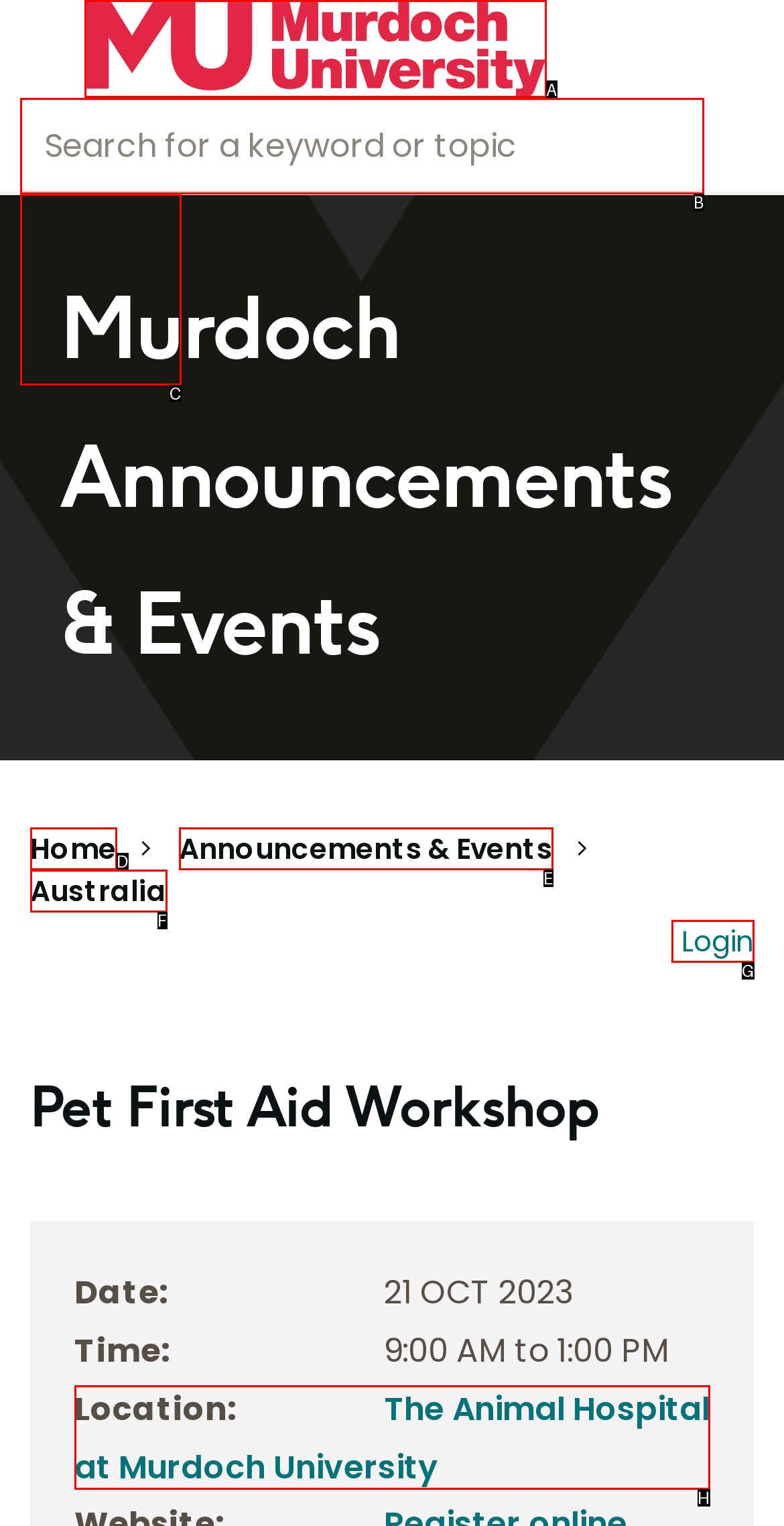Identify the correct HTML element to click to accomplish this task: Click on Health link
Respond with the letter corresponding to the correct choice.

None